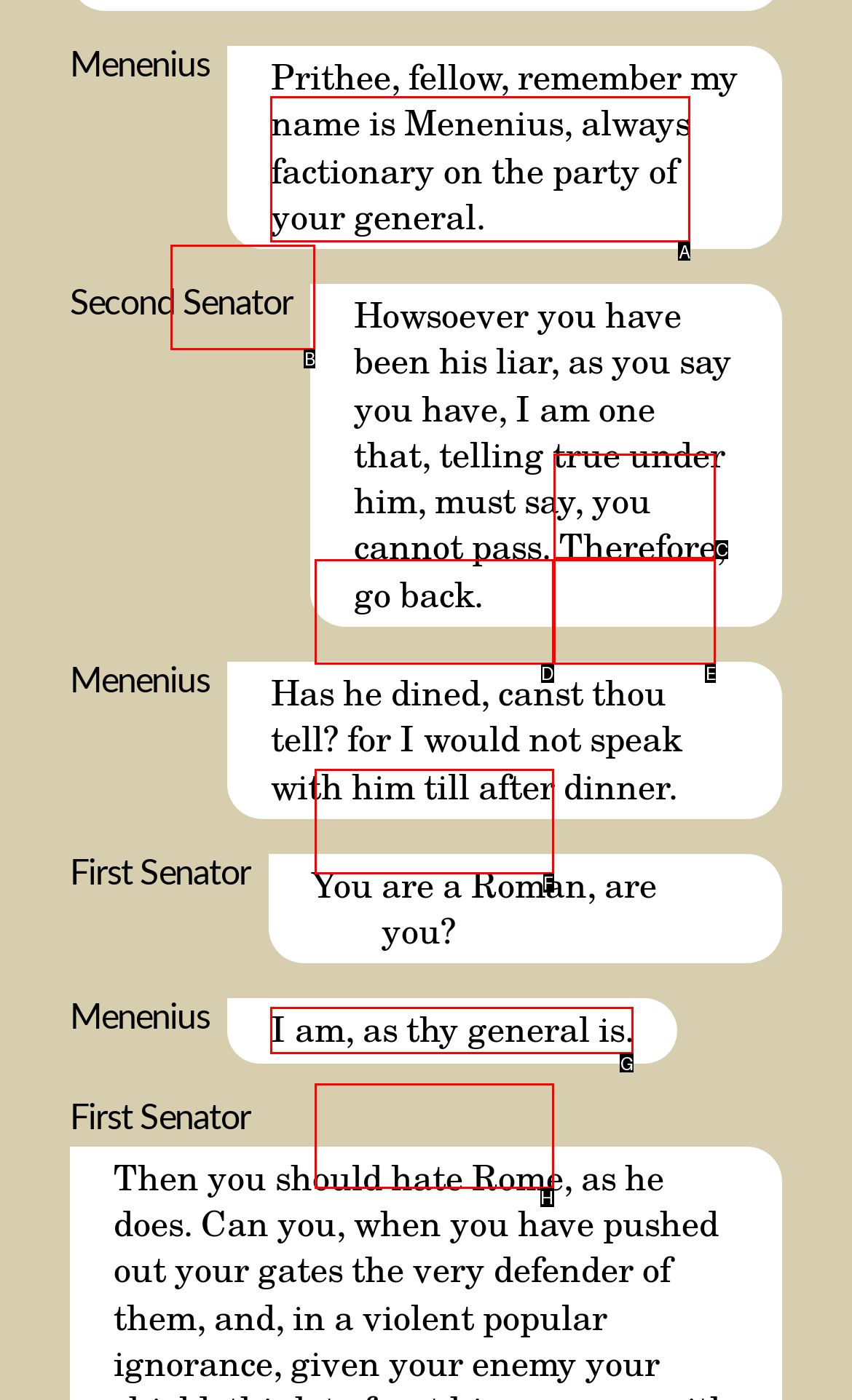Point out the HTML element I should click to achieve the following task: View 'Hamlet' Provide the letter of the selected option from the choices.

C